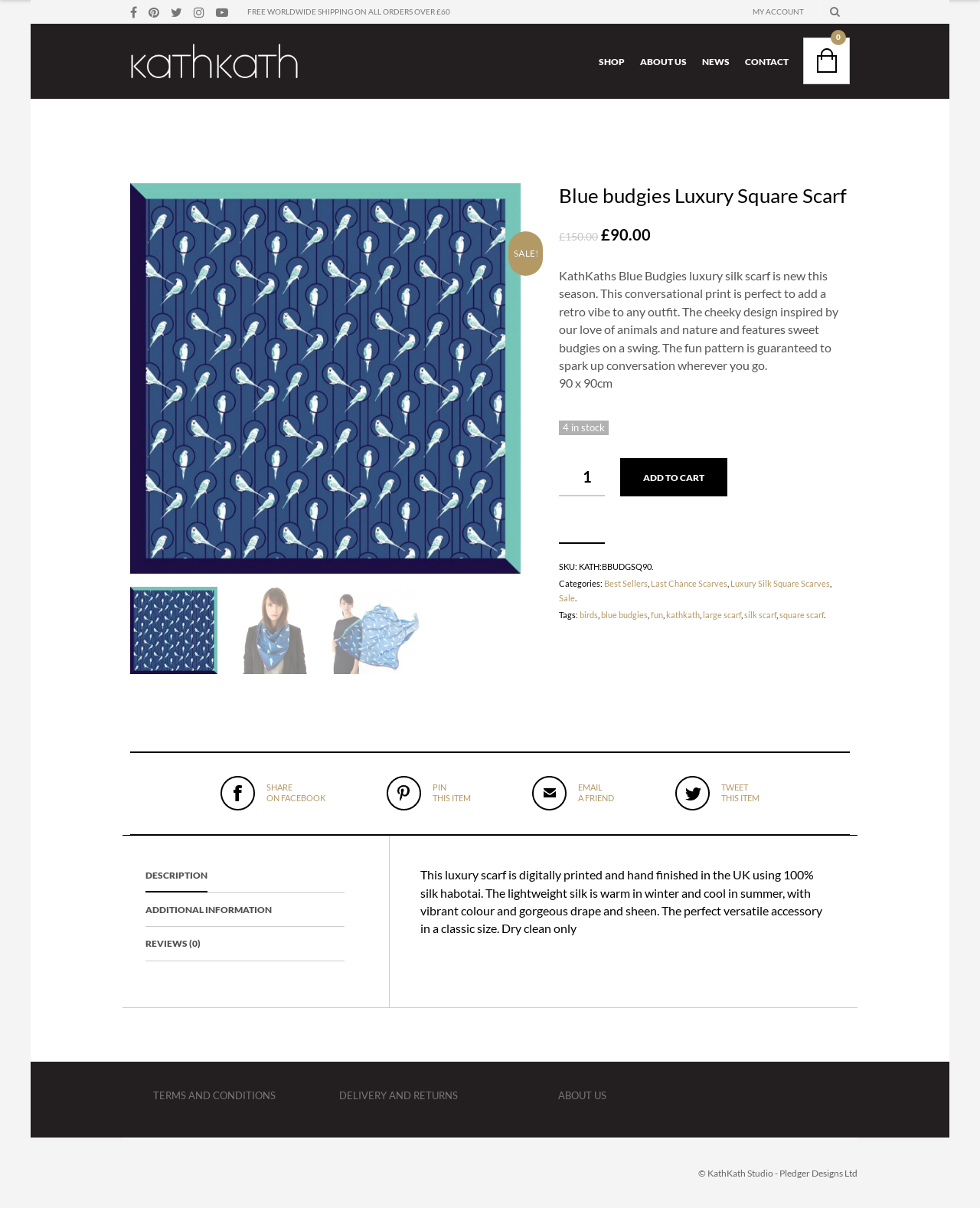What is the price of the Blue Budgies Luxury Square Scarf?
Using the visual information, reply with a single word or short phrase.

£90.00